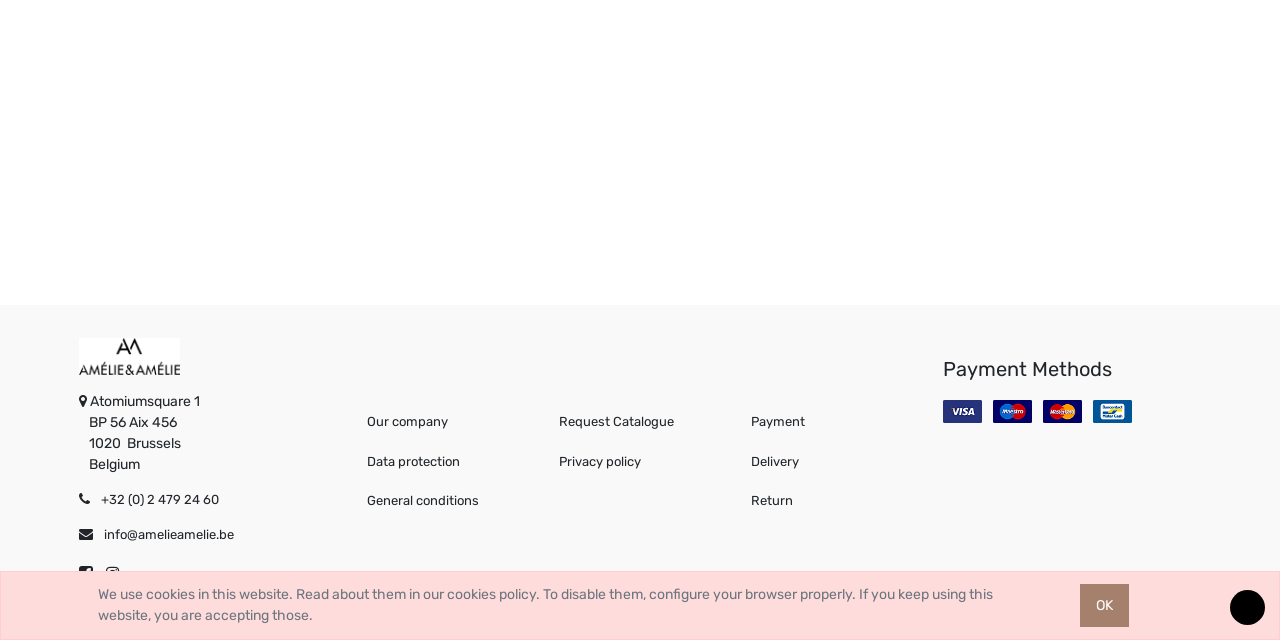Please find the bounding box for the UI element described by: "Data protection".

[0.287, 0.705, 0.413, 0.736]